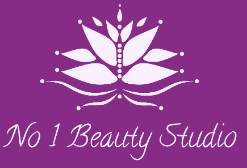Please provide a detailed answer to the question below by examining the image:
What is the font color of the studio's name?

The font color of the studio's name, 'No 1 Beauty Studio', is white, which is described in the caption as 'elegantly scripted in a white font', enhancing its aesthetic appeal.